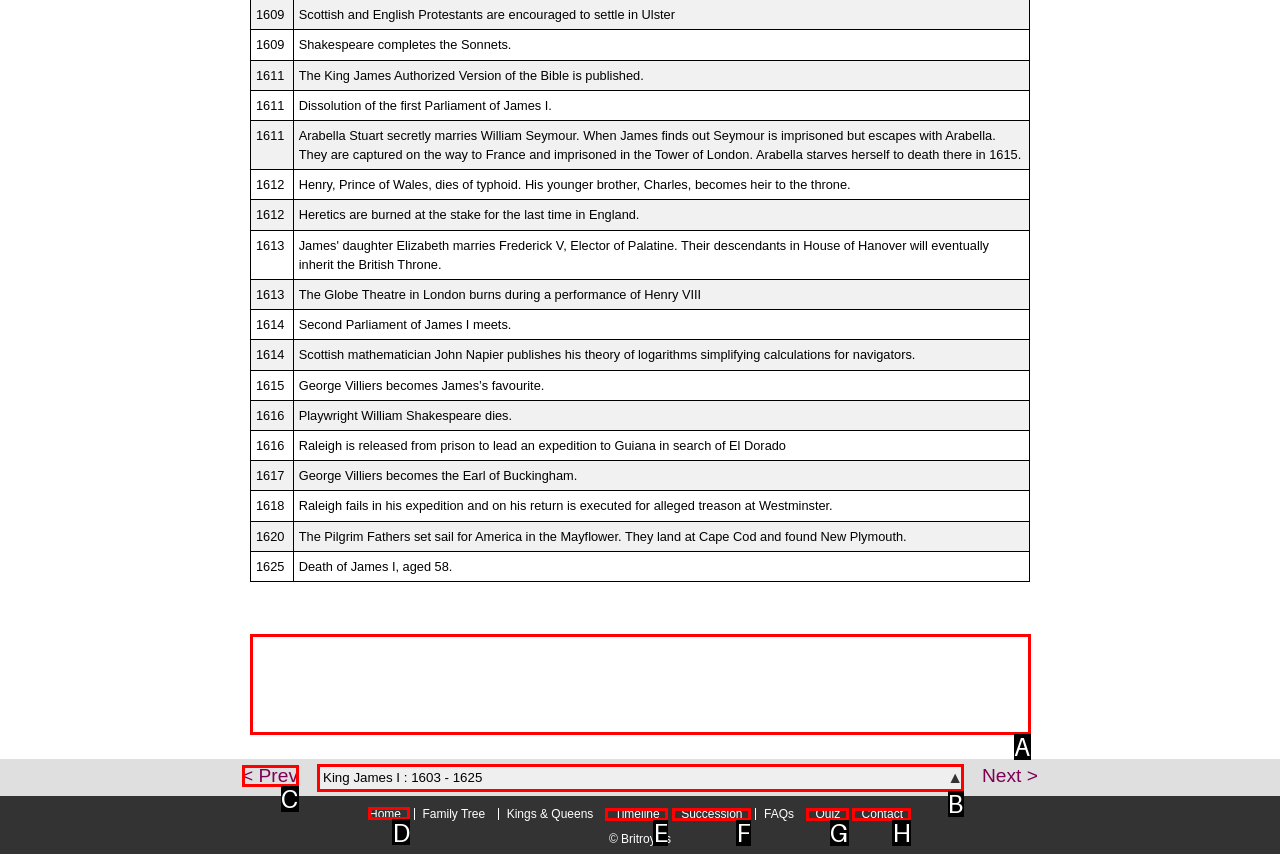Point out the HTML element I should click to achieve the following task: Go to the 'Home' page Provide the letter of the selected option from the choices.

D